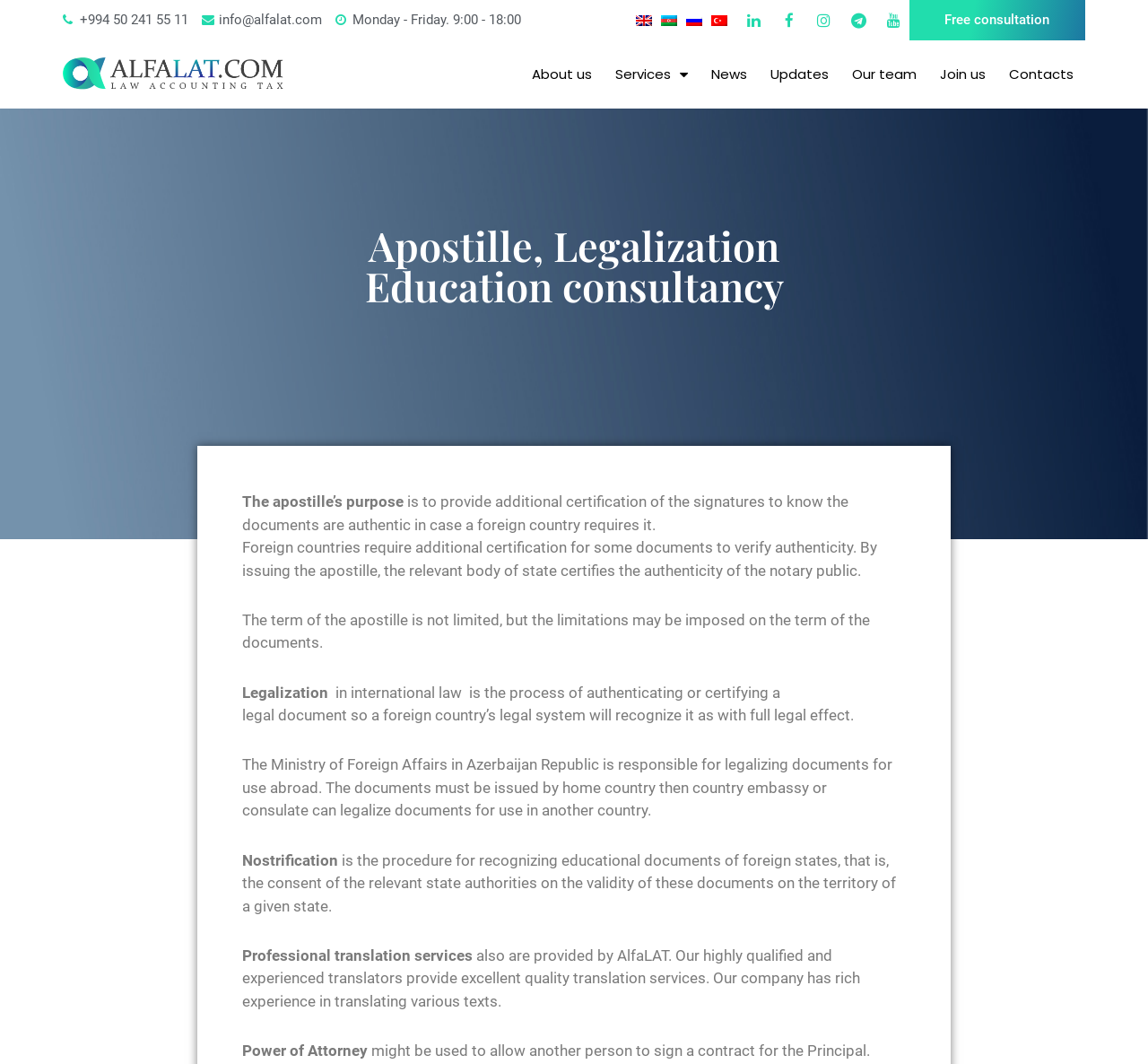Find the bounding box coordinates of the element you need to click on to perform this action: 'Get more information about 'Services''. The coordinates should be represented by four float values between 0 and 1, in the format [left, top, right, bottom].

[0.526, 0.051, 0.609, 0.089]